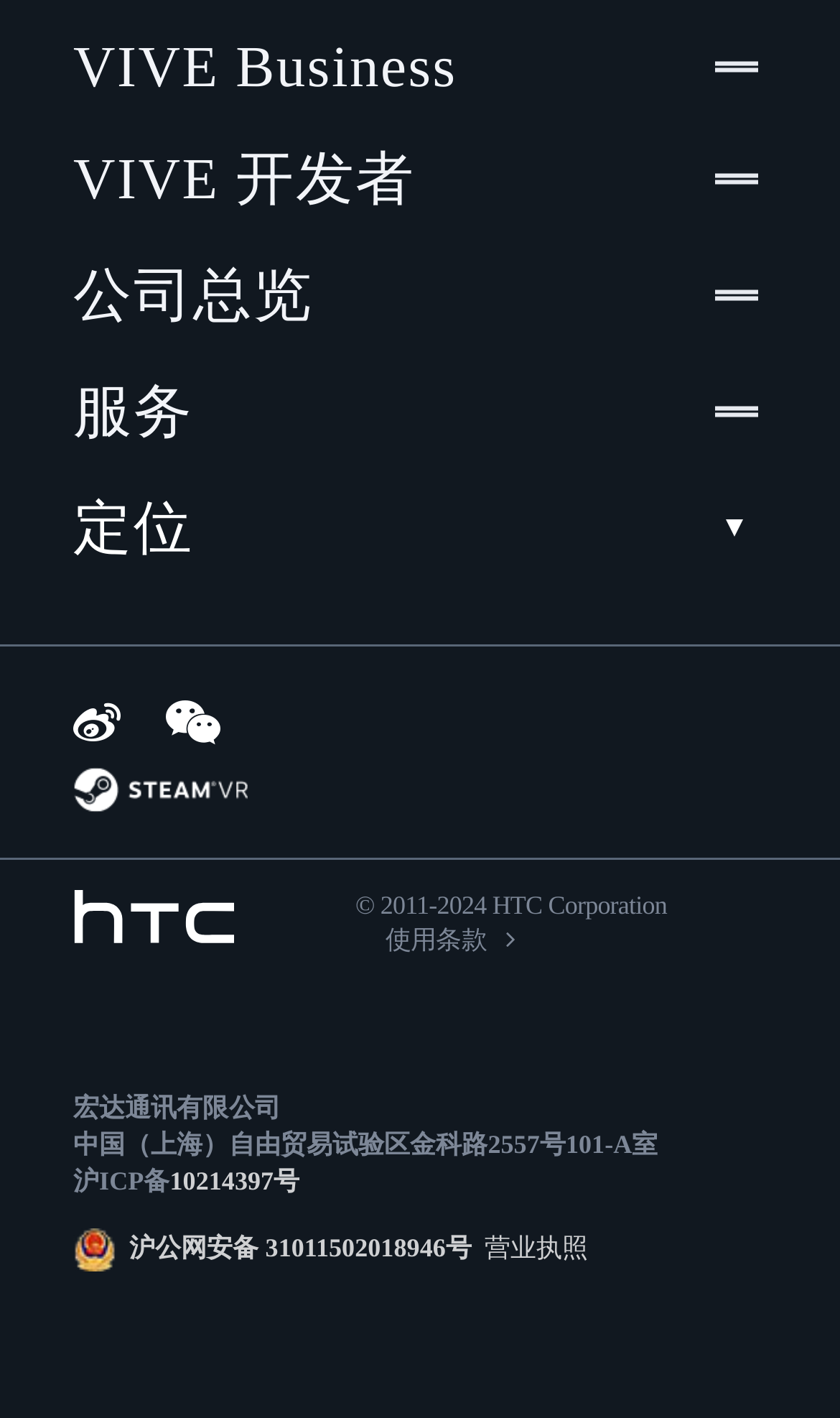Using the description "营业执照", predict the bounding box of the relevant HTML element.

[0.561, 0.868, 0.7, 0.894]